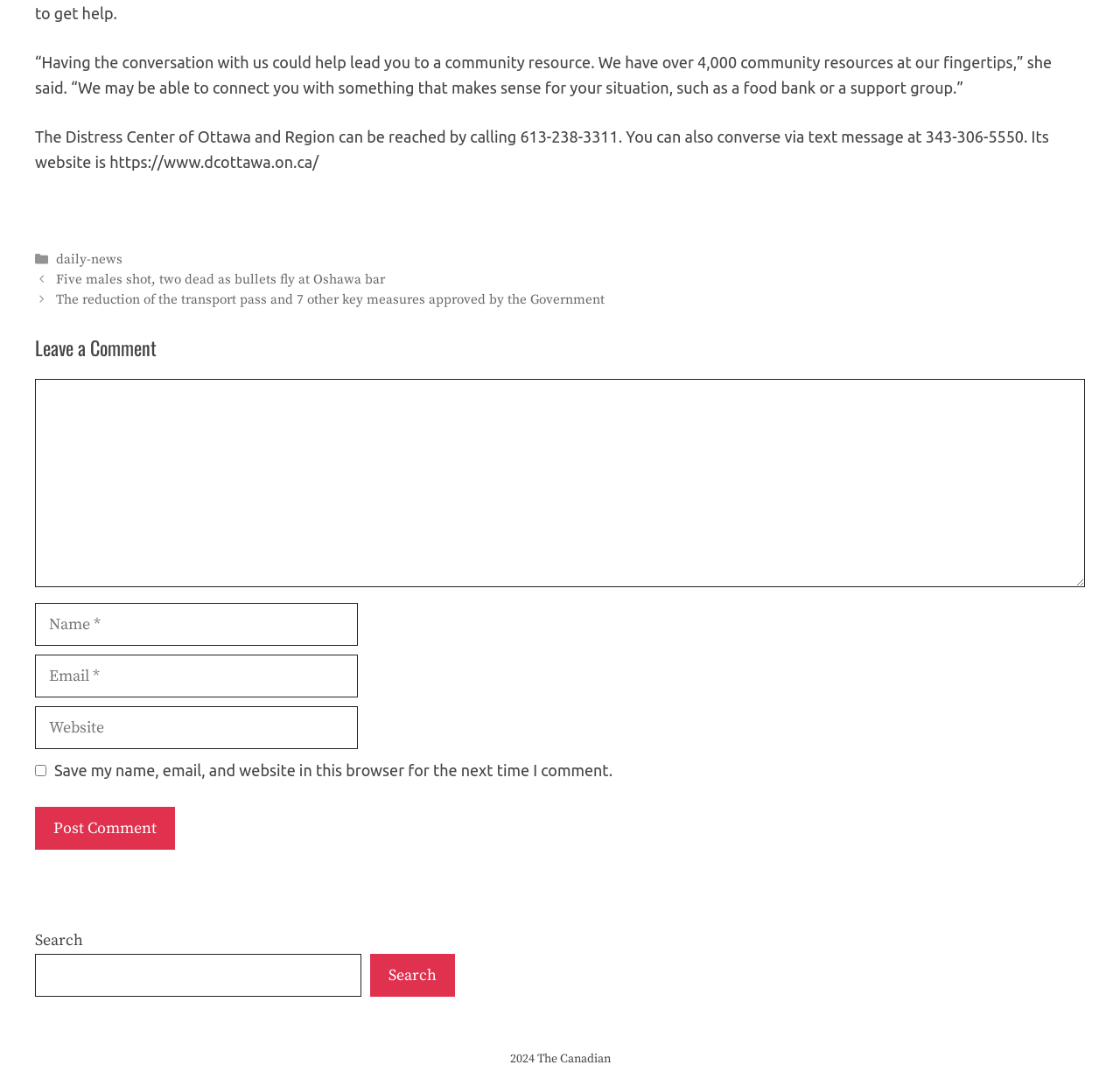Find the bounding box coordinates of the clickable region needed to perform the following instruction: "Call the Distress Center of Ottawa and Region". The coordinates should be provided as four float numbers between 0 and 1, i.e., [left, top, right, bottom].

[0.031, 0.117, 0.936, 0.157]